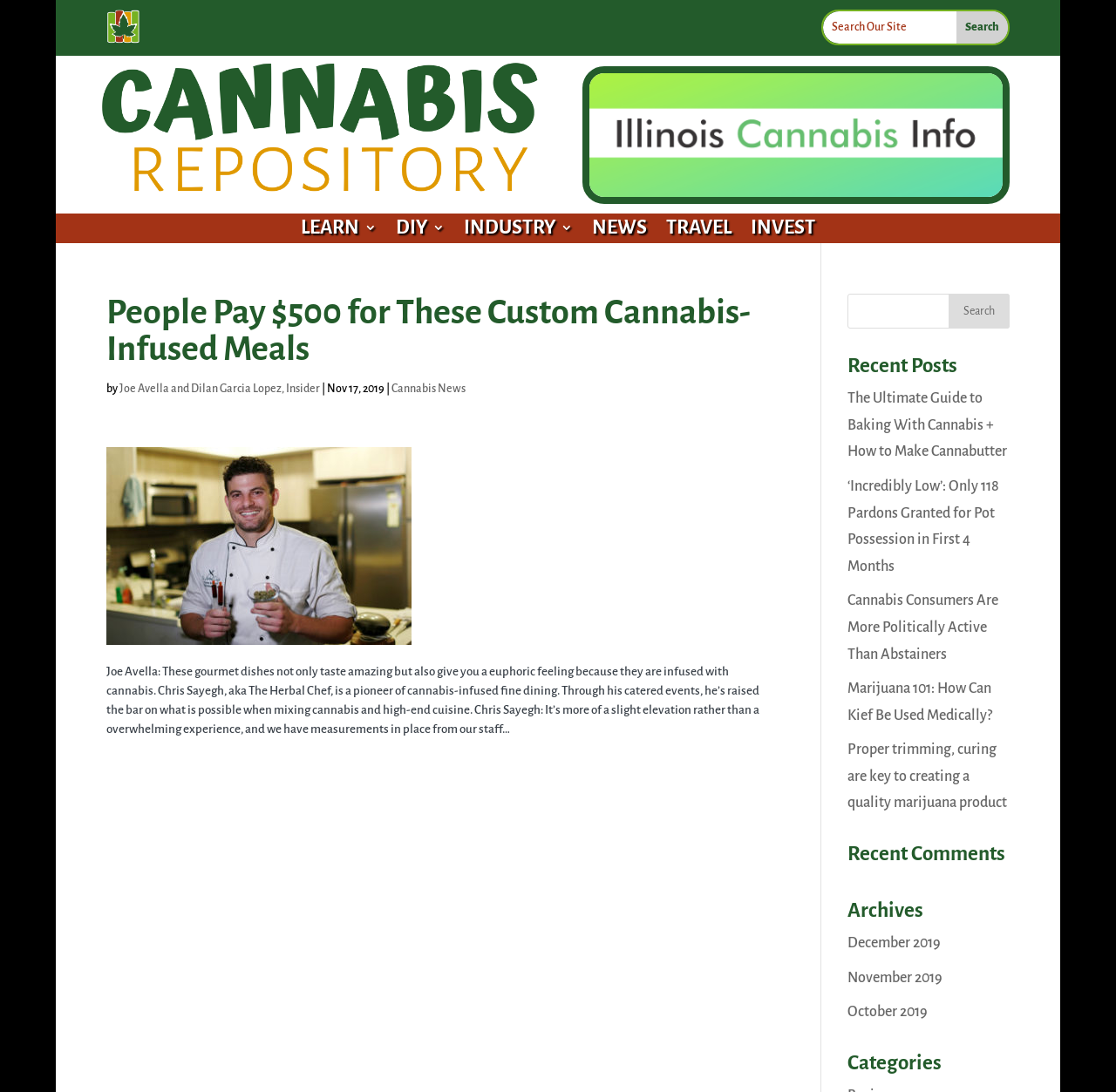What is the date of the article about cannabis-infused meals?
From the screenshot, supply a one-word or short-phrase answer.

Nov 17, 2019